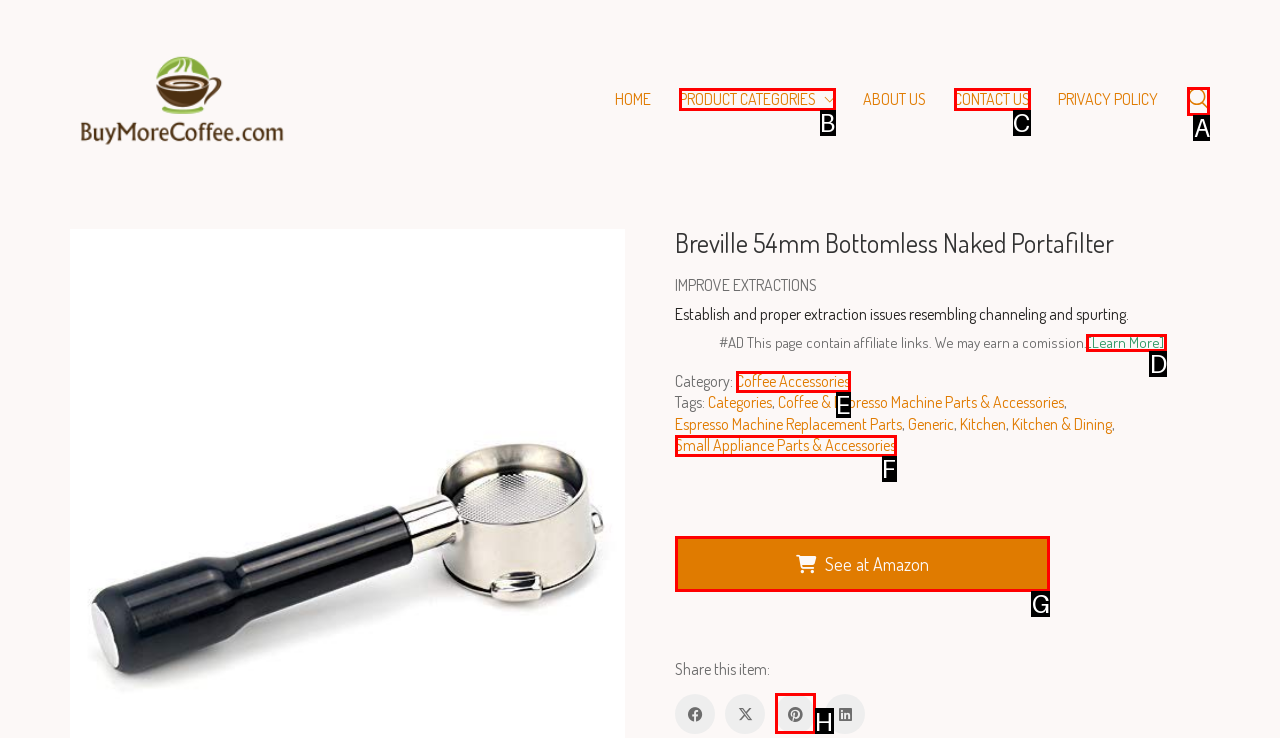Identify the correct option to click in order to complete this task: Search site
Answer with the letter of the chosen option directly.

A